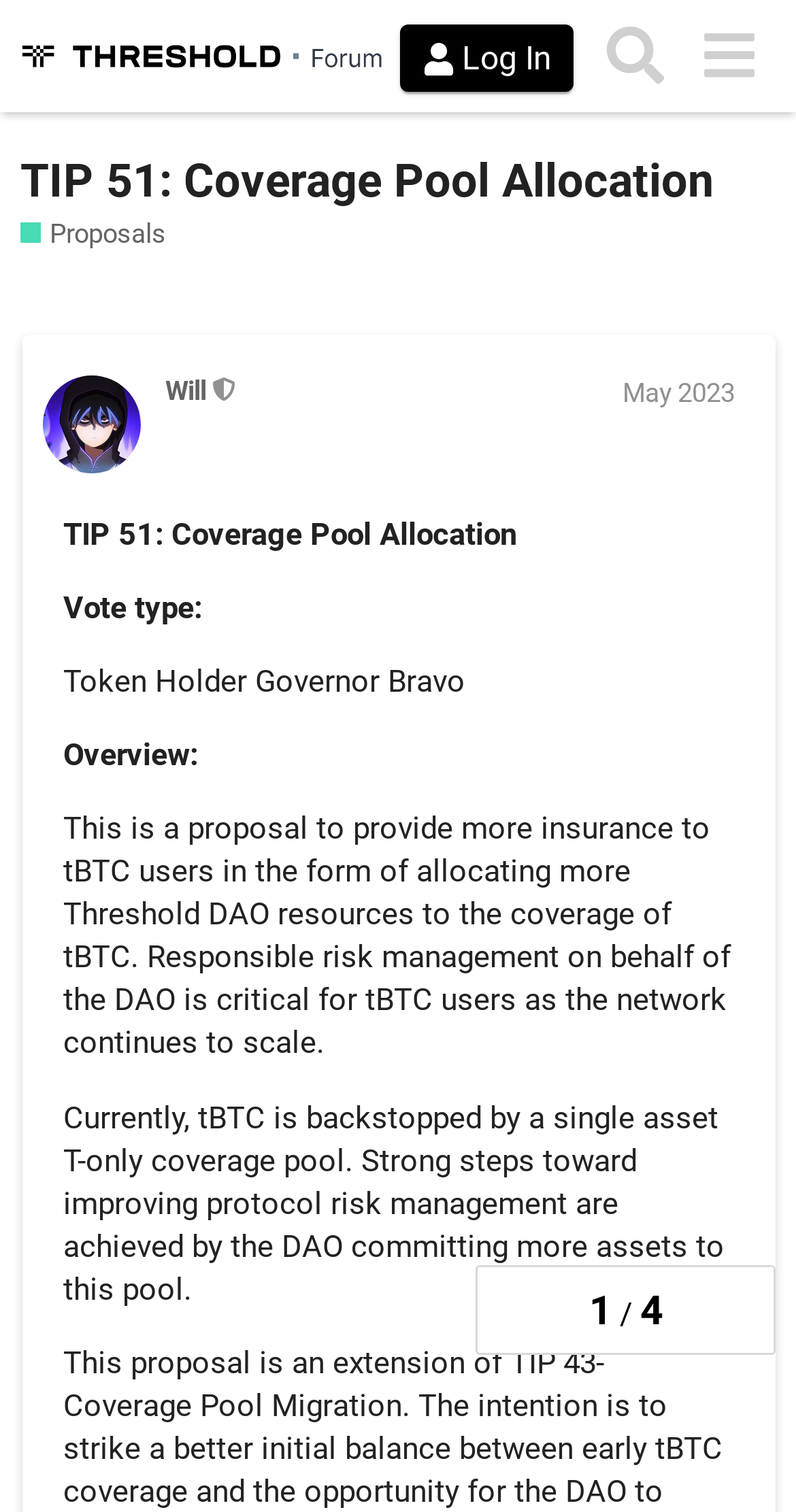Your task is to find and give the main heading text of the webpage.

TIP 51: Coverage Pool Allocation